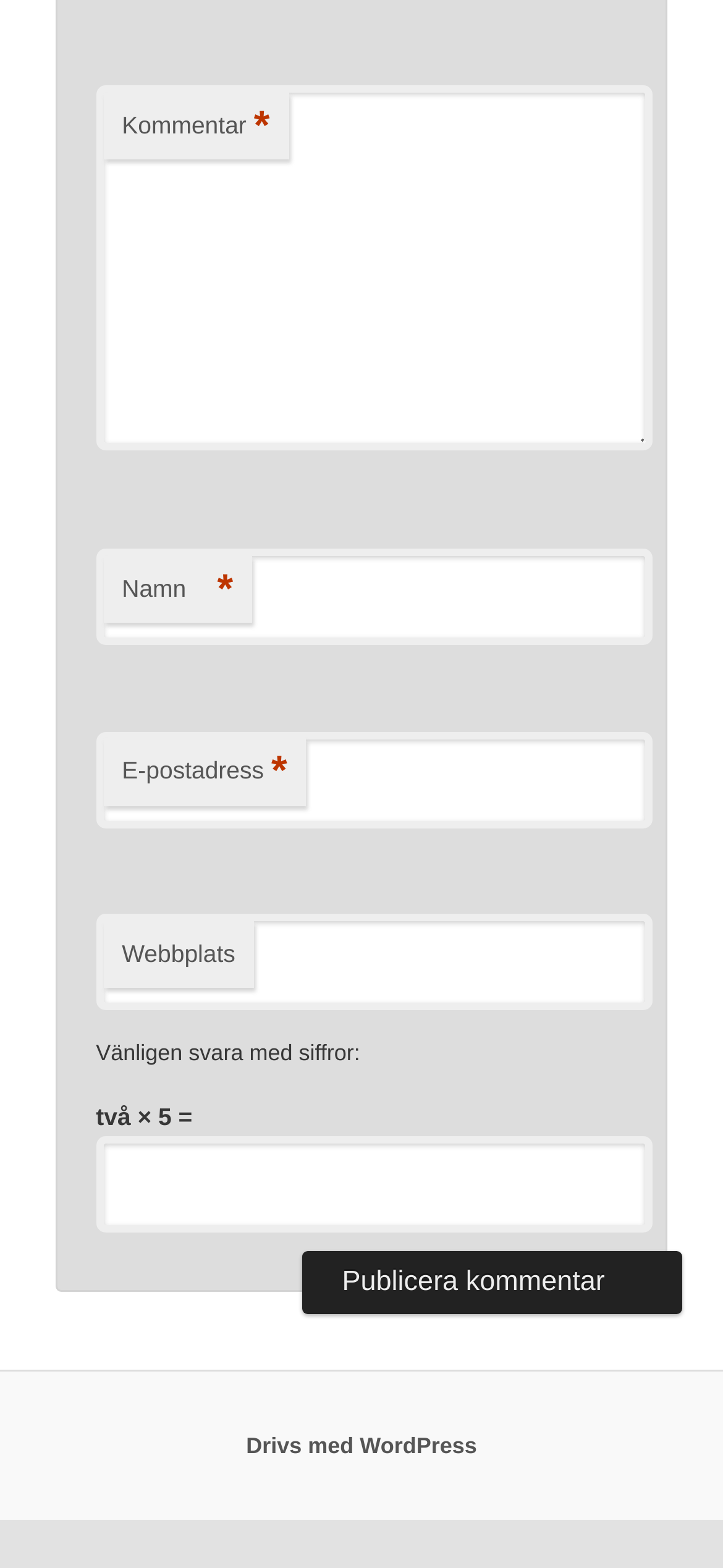Identify the bounding box of the HTML element described as: "parent_node: Kommentar name="comment"".

[0.133, 0.055, 0.902, 0.287]